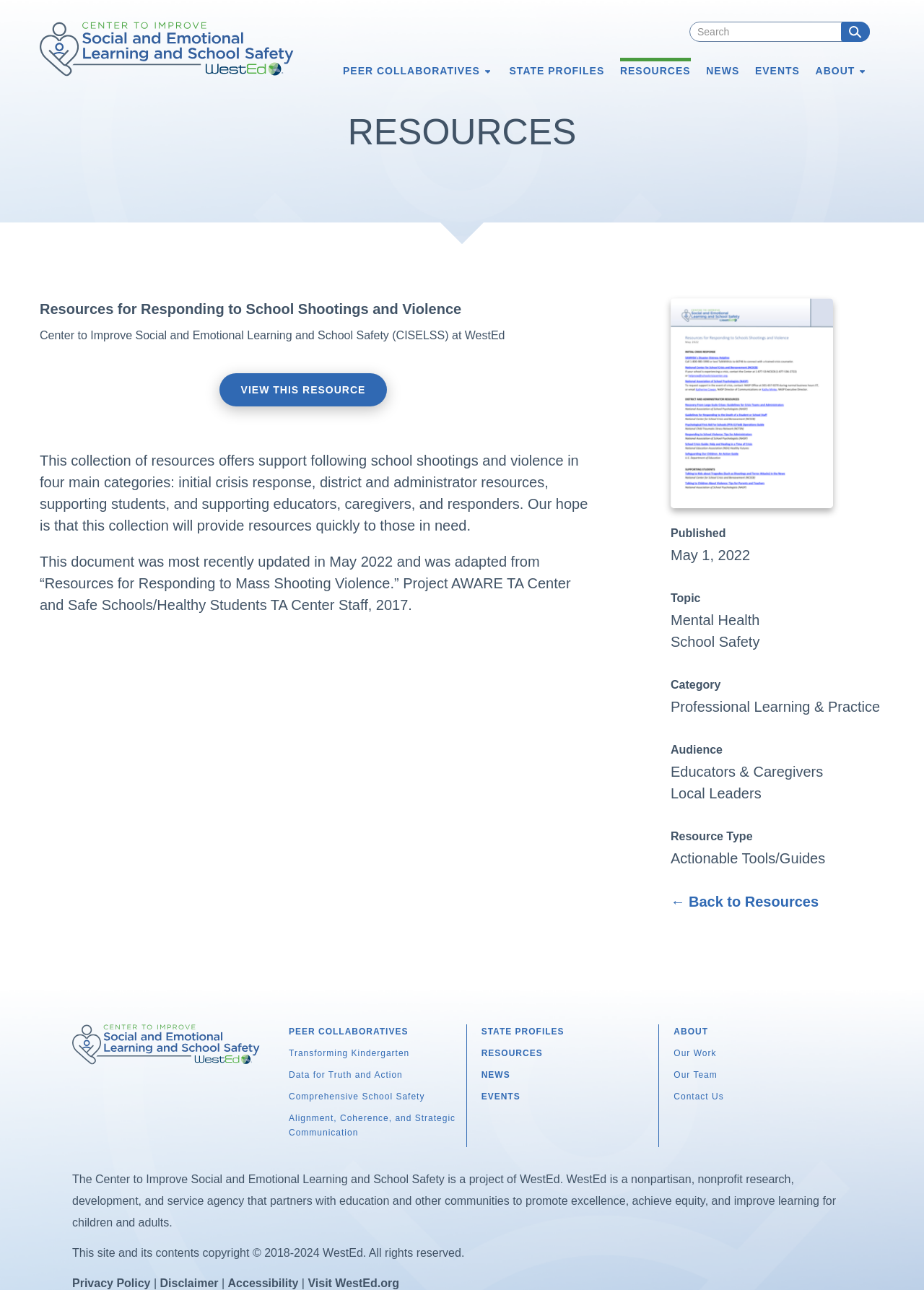Extract the bounding box coordinates of the UI element described: "SEL Center". Provide the coordinates in the format [left, top, right, bottom] with values ranging from 0 to 1.

[0.043, 0.017, 0.318, 0.059]